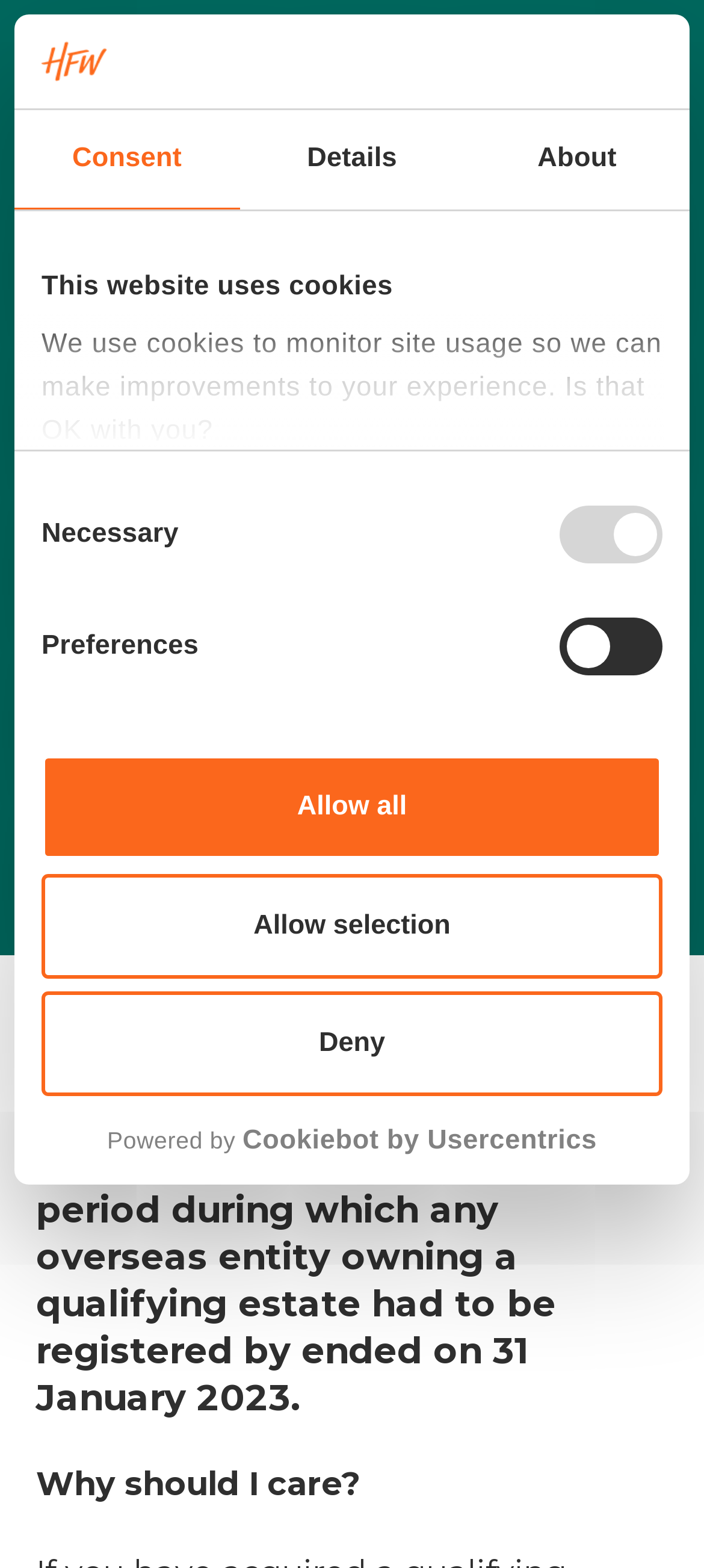When did the Register of Overseas Entities start operating?
Can you give a detailed and elaborate answer to the question?

According to the webpage, 'The Register of Overseas Entities (ROE) has been up and running for just over a year from 1 August 2022.' This indicates that the ROE started operating on 1 August 2022.